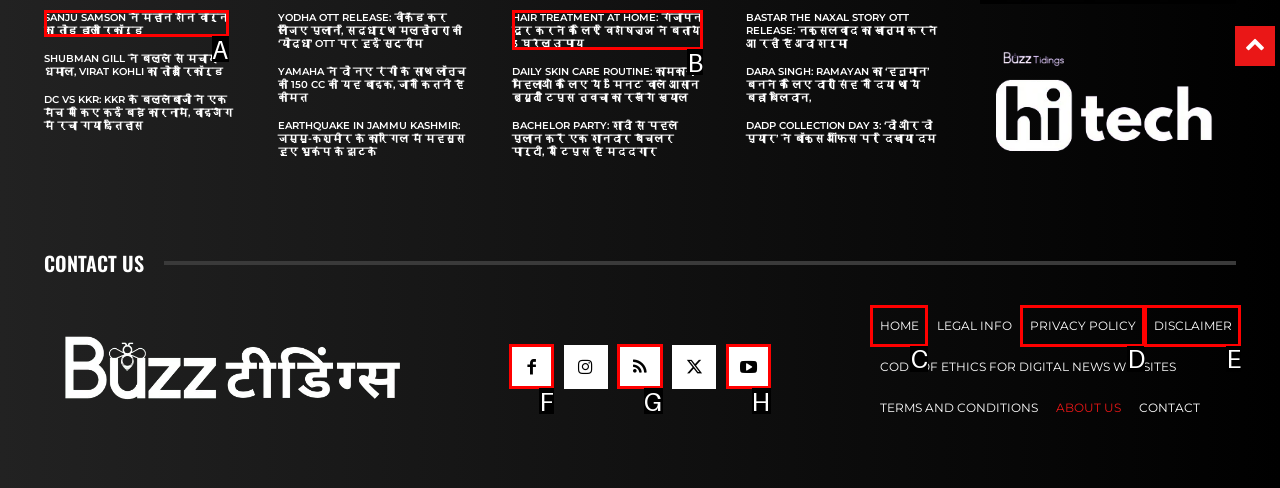Indicate the HTML element to be clicked to accomplish this task: Learn more about Remediate Respond using the letter of the correct option.

None